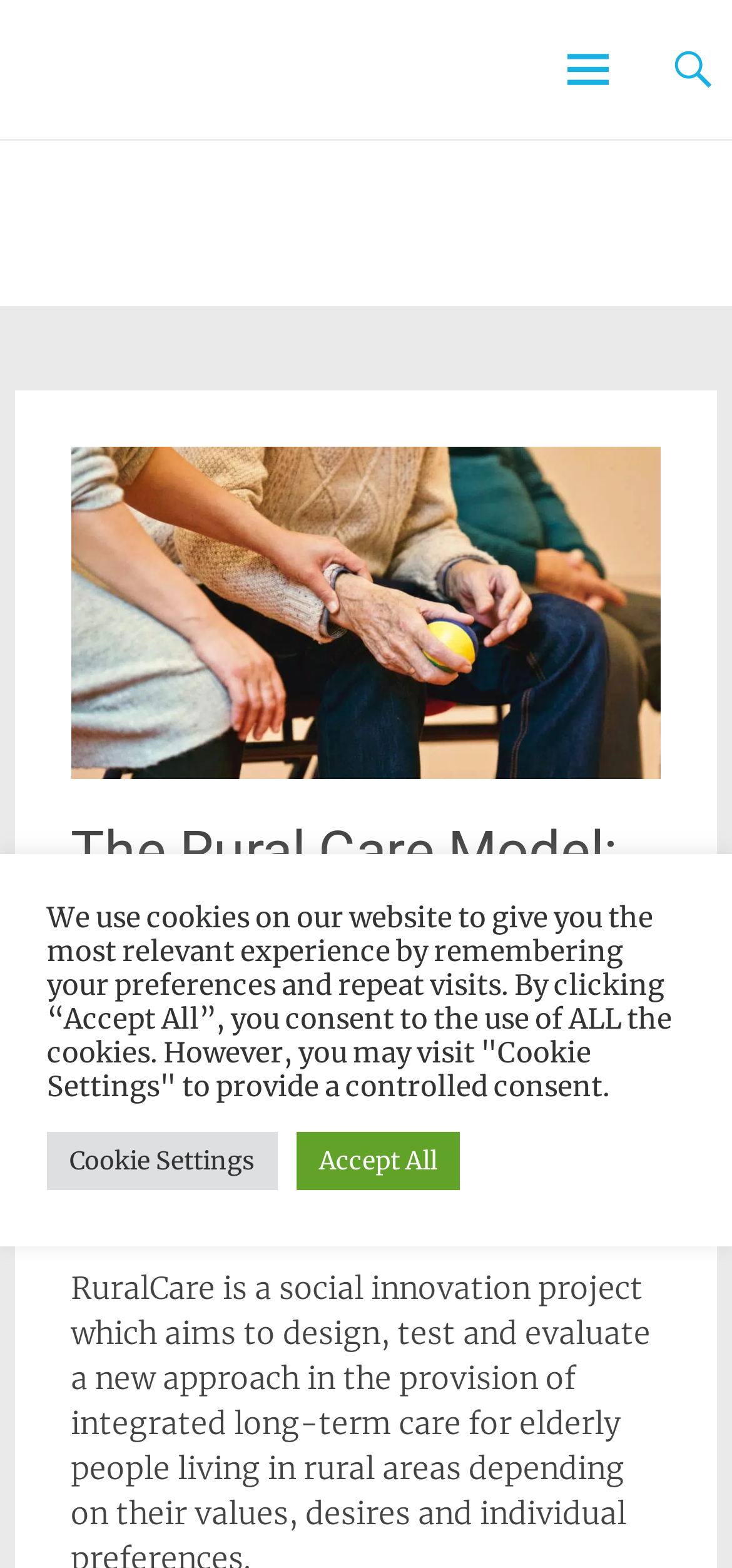Please find the bounding box coordinates in the format (top-left x, top-left y, bottom-right x, bottom-right y) for the given element description. Ensure the coordinates are floating point numbers between 0 and 1. Description: RuralCare

[0.02, 0.018, 0.264, 0.048]